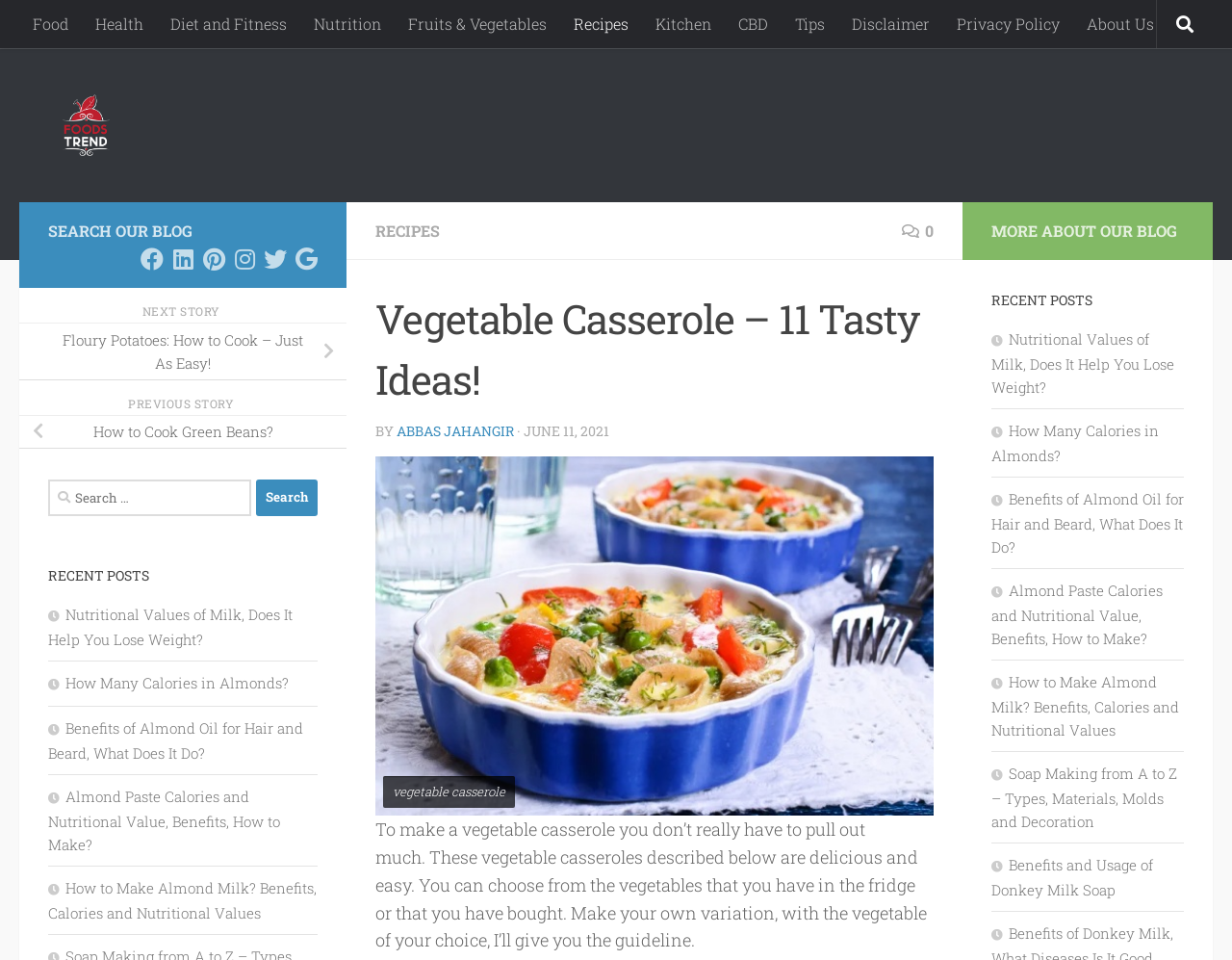Extract the bounding box coordinates for the UI element described as: "Privacy Policy".

[0.766, 0.0, 0.871, 0.05]